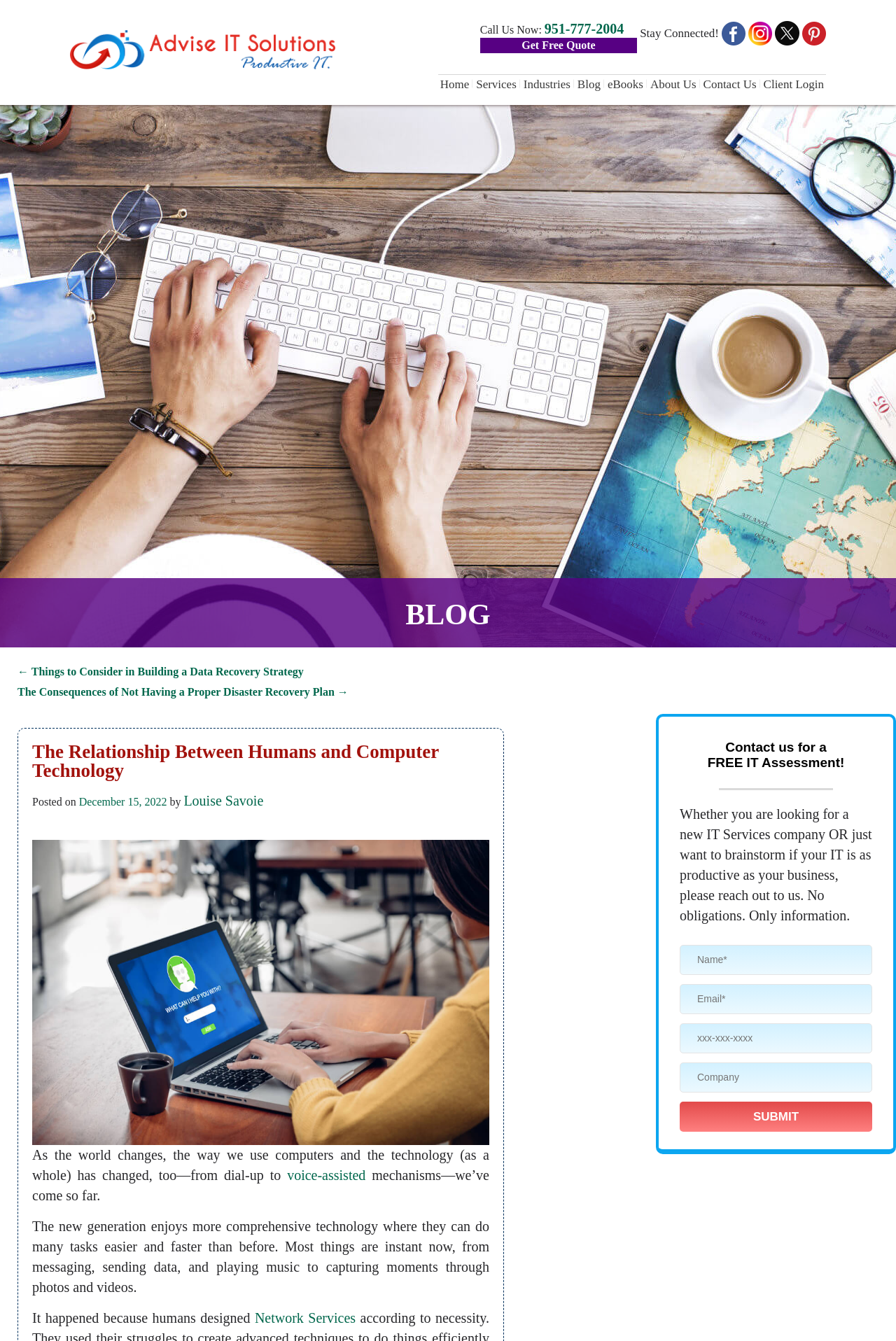Please specify the bounding box coordinates in the format (top-left x, top-left y, bottom-right x, bottom-right y), with all values as floating point numbers between 0 and 1. Identify the bounding box of the UI element described by: name="Company" placeholder="Company"

[0.759, 0.792, 0.973, 0.815]